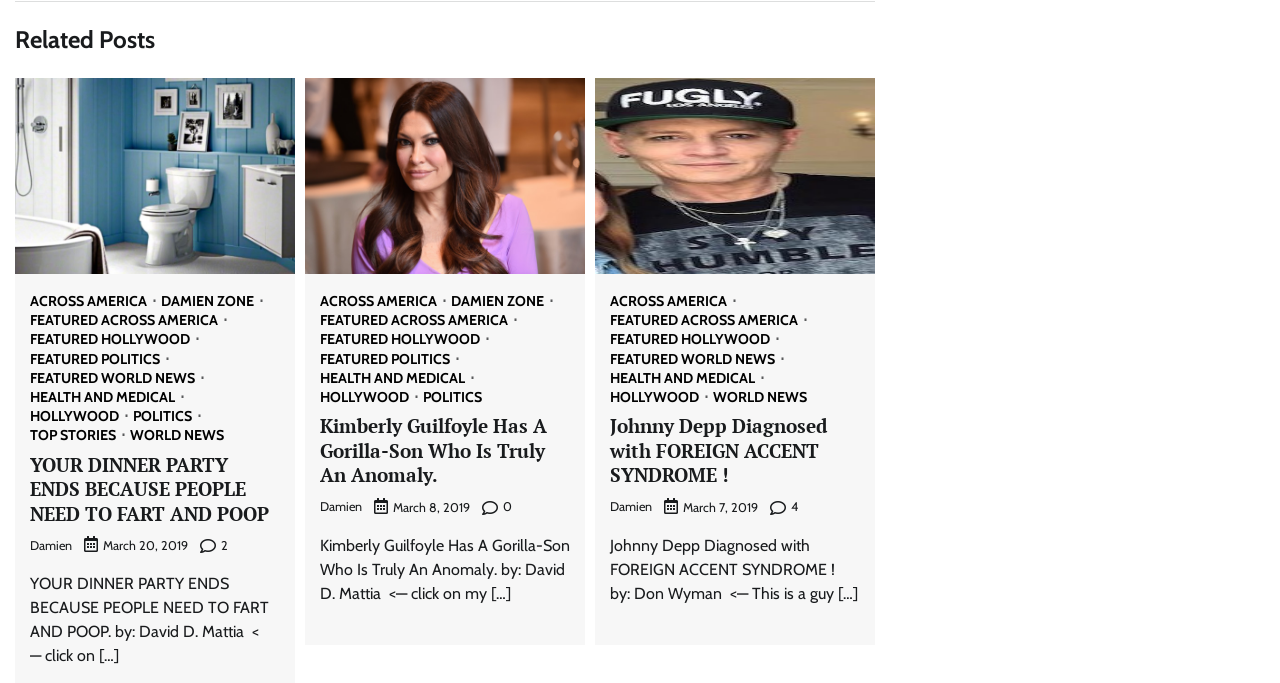Please determine the bounding box coordinates for the element with the description: "Health and Medical".

[0.477, 0.543, 0.597, 0.564]